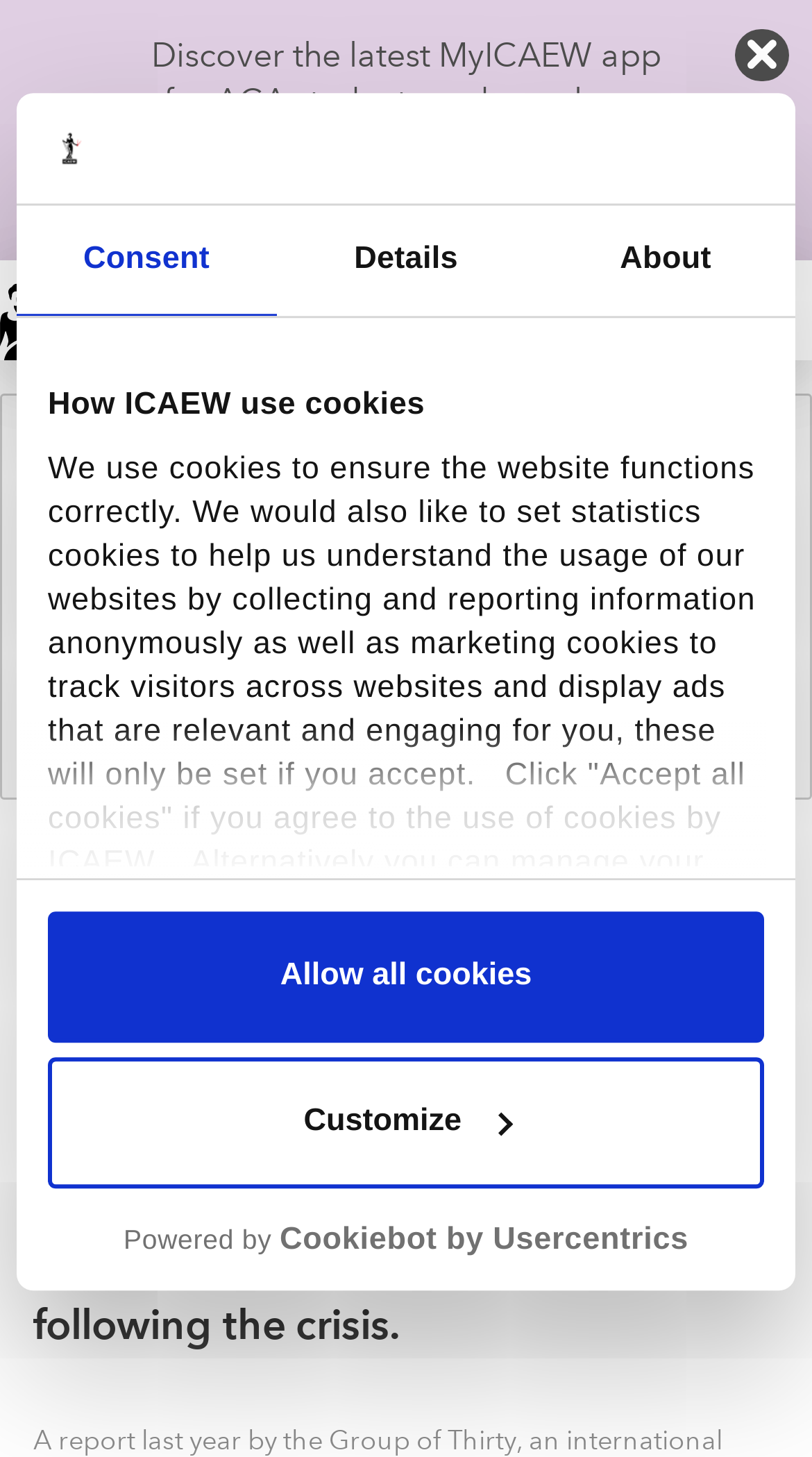Please respond to the question using a single word or phrase:
What is available to download now?

MyICAEW app